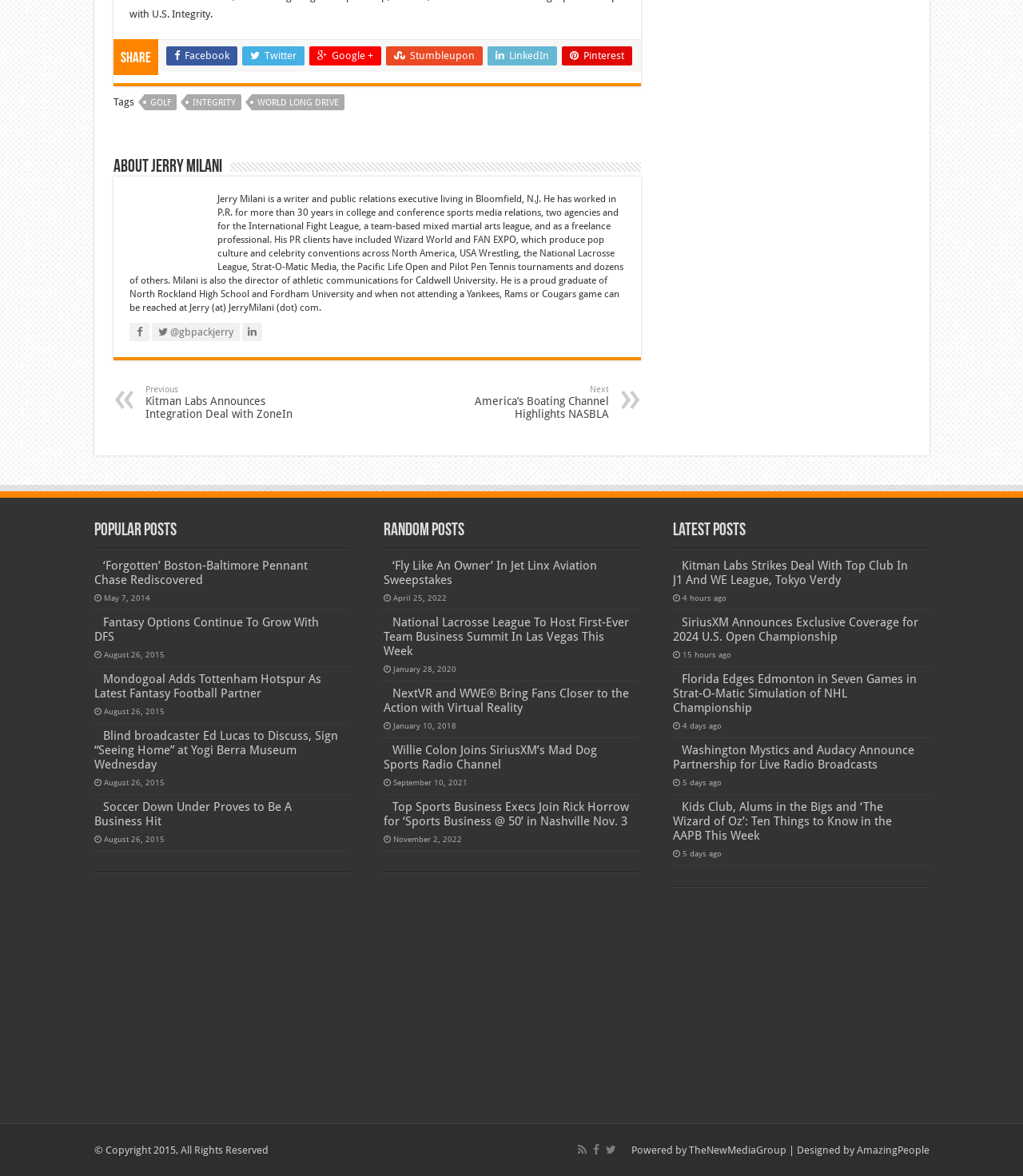Please identify the bounding box coordinates of the element that needs to be clicked to perform the following instruction: "Read 'Forgotten' Boston-Baltimore Pennant Chase Rediscovered".

[0.092, 0.475, 0.3, 0.499]